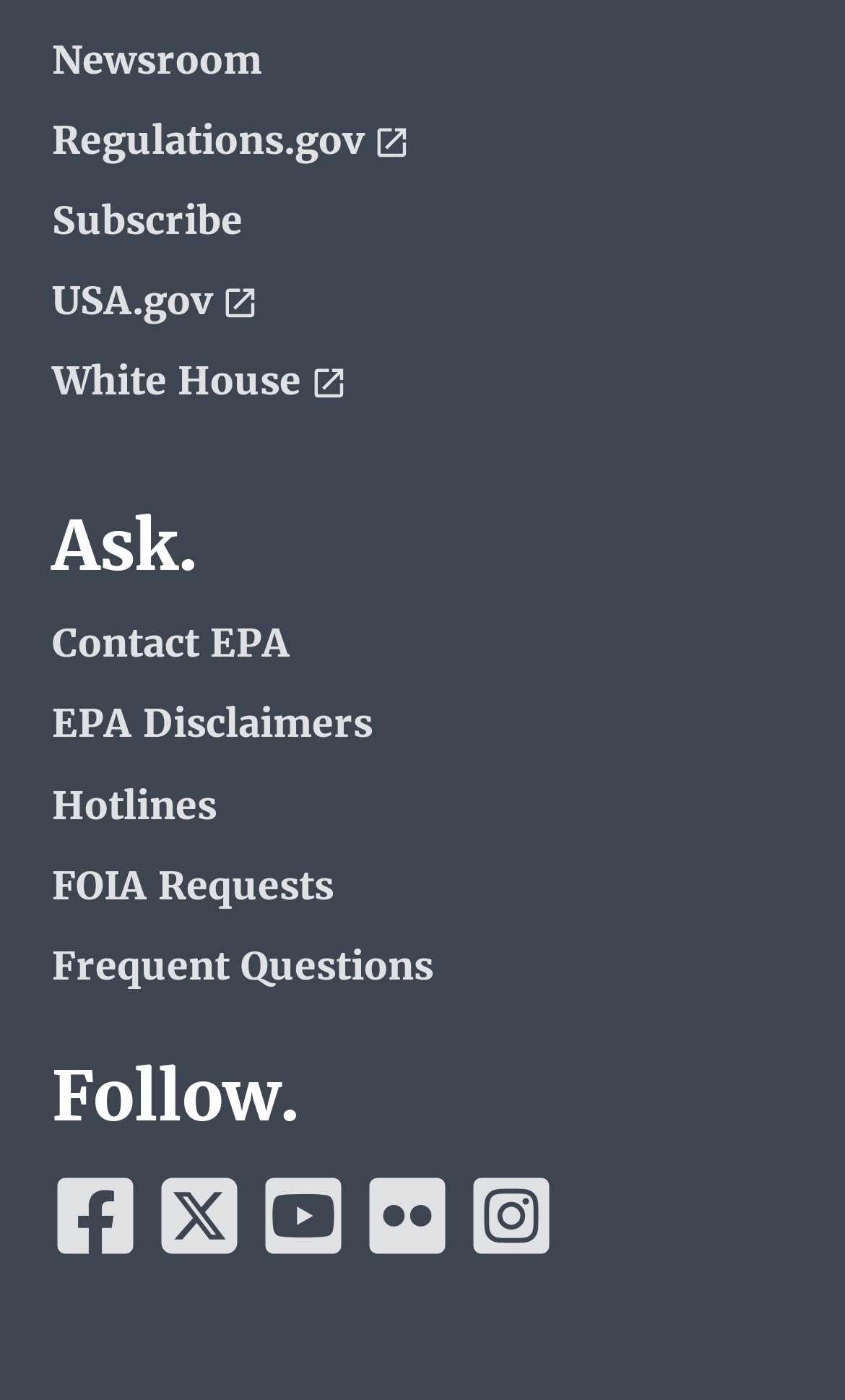Please specify the bounding box coordinates of the clickable region to carry out the following instruction: "Go to Newsroom". The coordinates should be four float numbers between 0 and 1, in the format [left, top, right, bottom].

[0.062, 0.027, 0.69, 0.06]